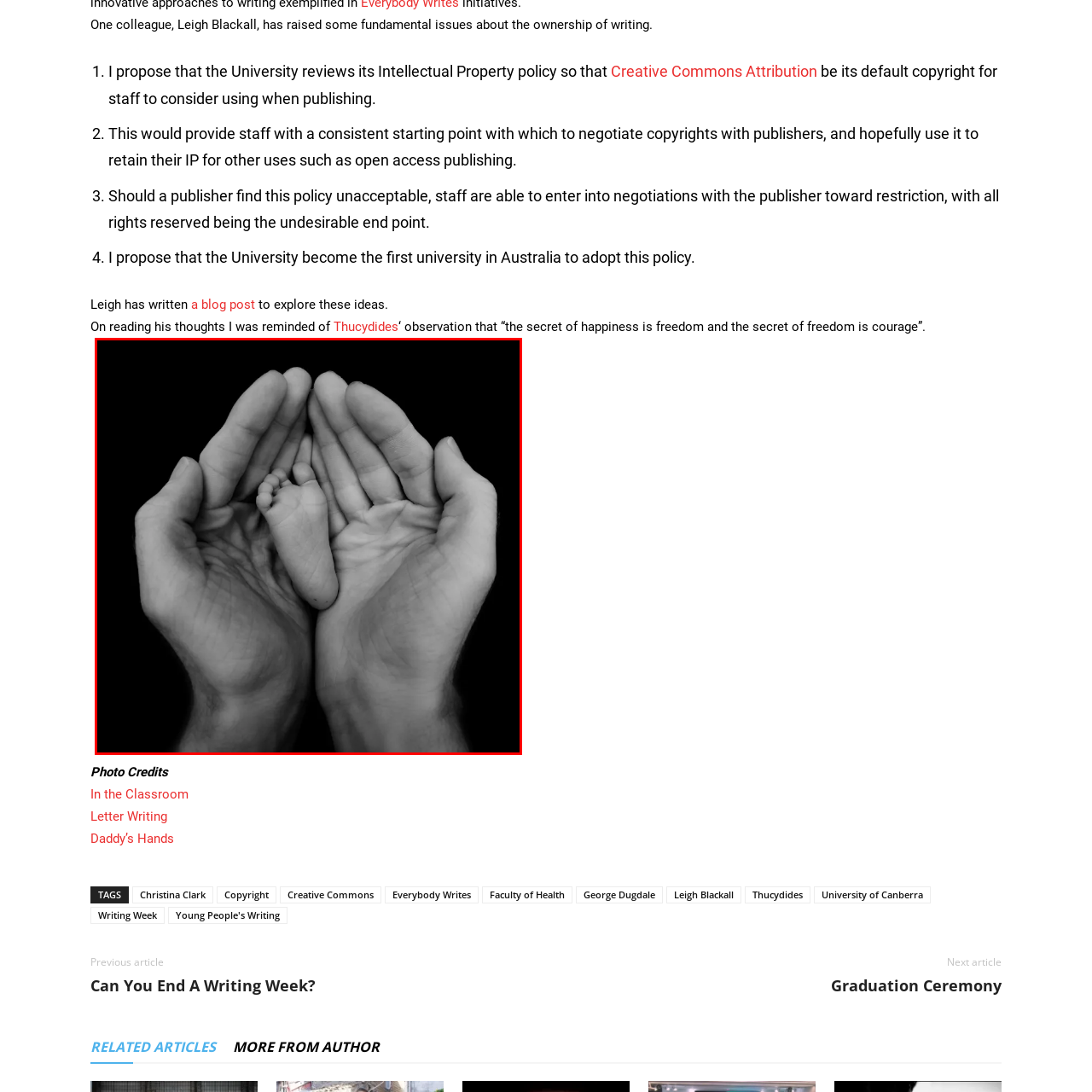Please scrutinize the portion of the image inside the purple boundary and provide an elaborate answer to the question below, relying on the visual elements: 
What is symbolized by the visual juxtaposition of the baby's foot and the adult's hands?

The caption explains that the visual juxtaposition of the baby's foot and the adult's hands symbolizes not only the fragility of new life but also the unwavering support and love that come with parenthood.